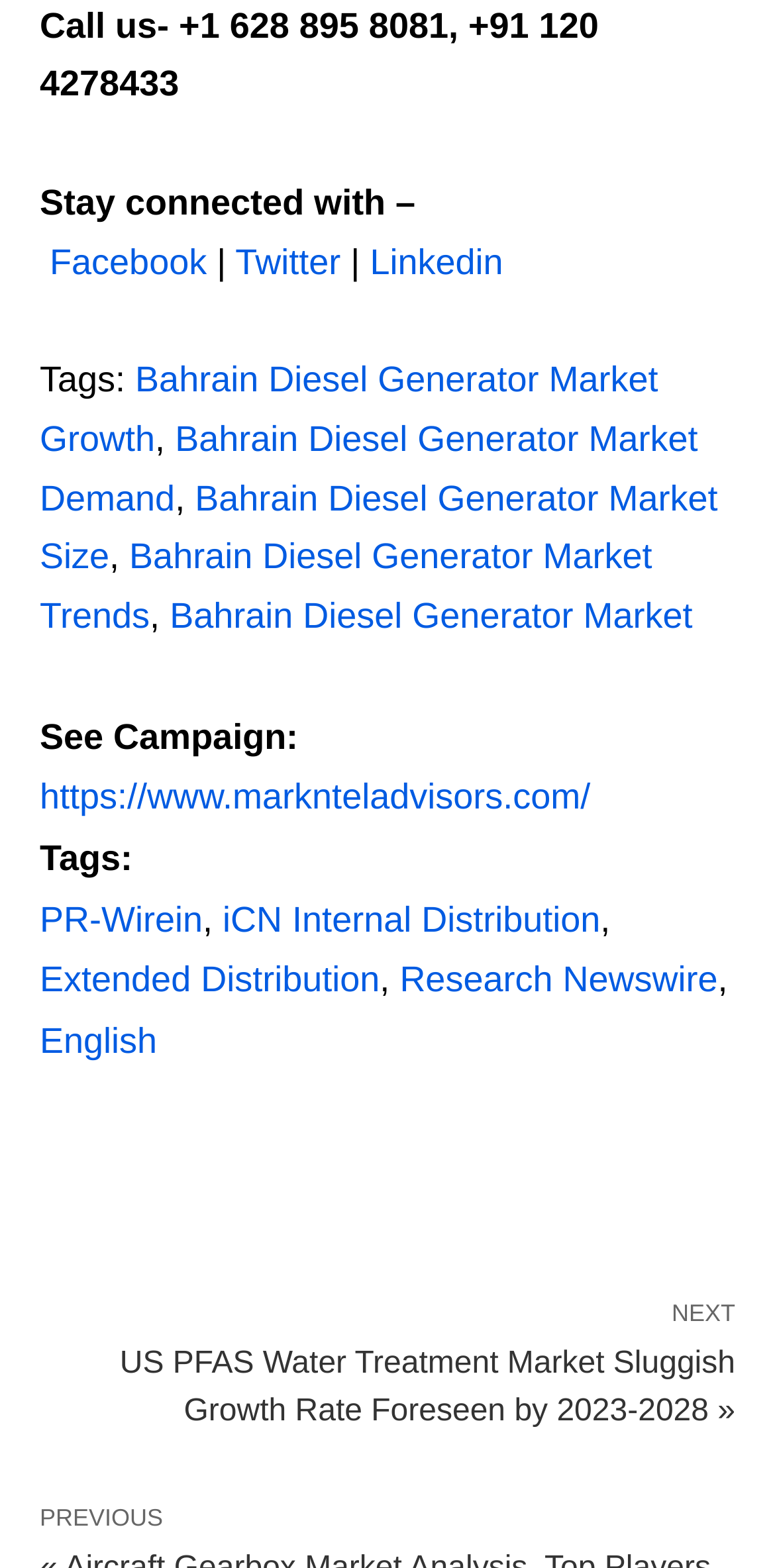What is the URL of the campaign?
Based on the visual, give a brief answer using one word or a short phrase.

https://www.marknteladvisors.com/